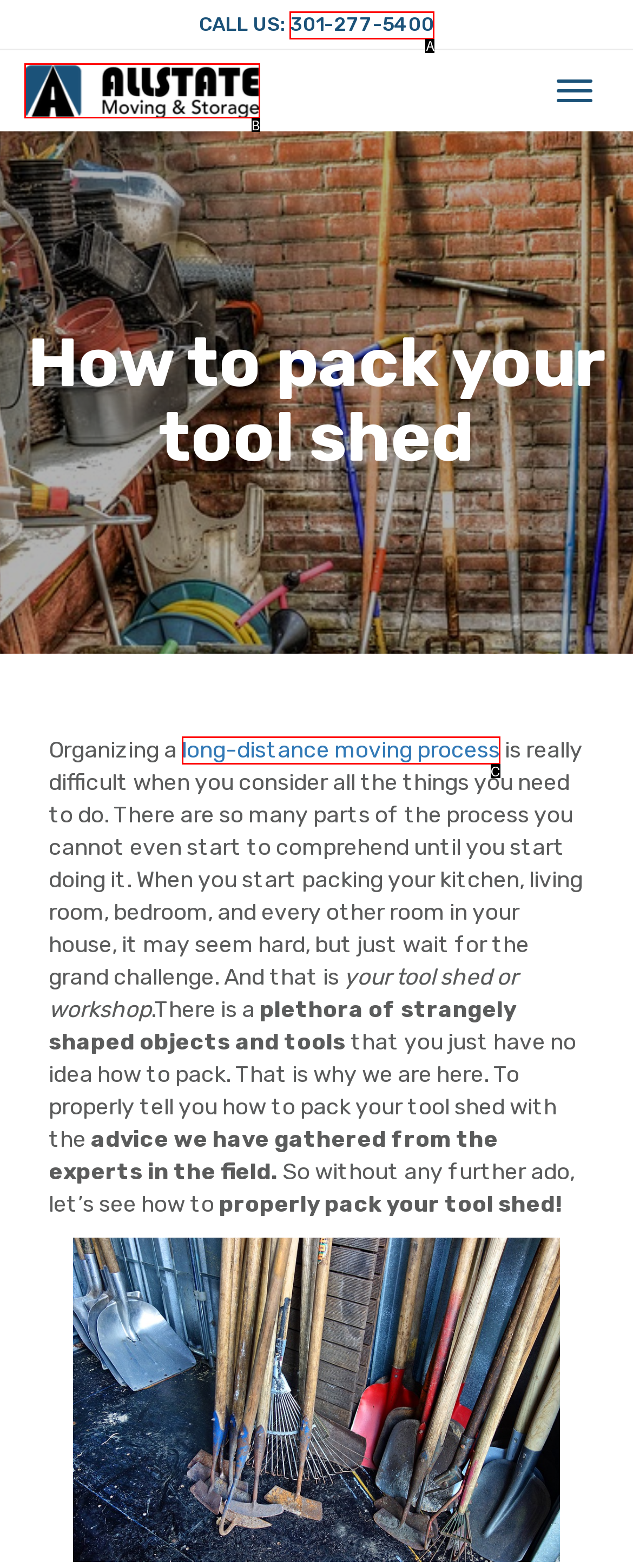Given the element description: 301-277-5400, choose the HTML element that aligns with it. Indicate your choice with the corresponding letter.

A